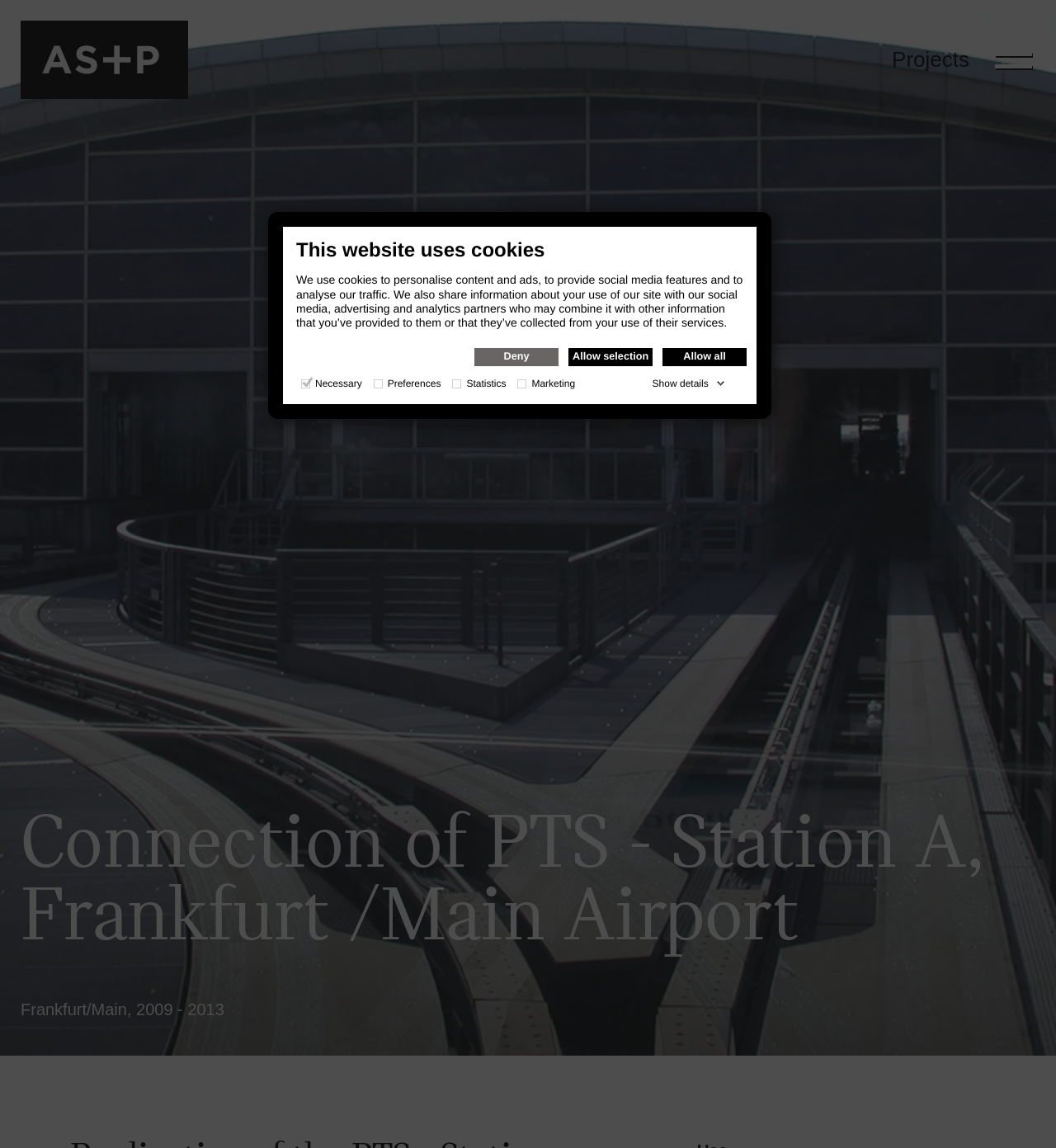How many types of cookies are described?
Can you provide an in-depth and detailed response to the question?

I counted the number of checkboxes and their associated generic texts, which describe four types of cookies: Necessary, Preferences, Statistics, and Marketing.